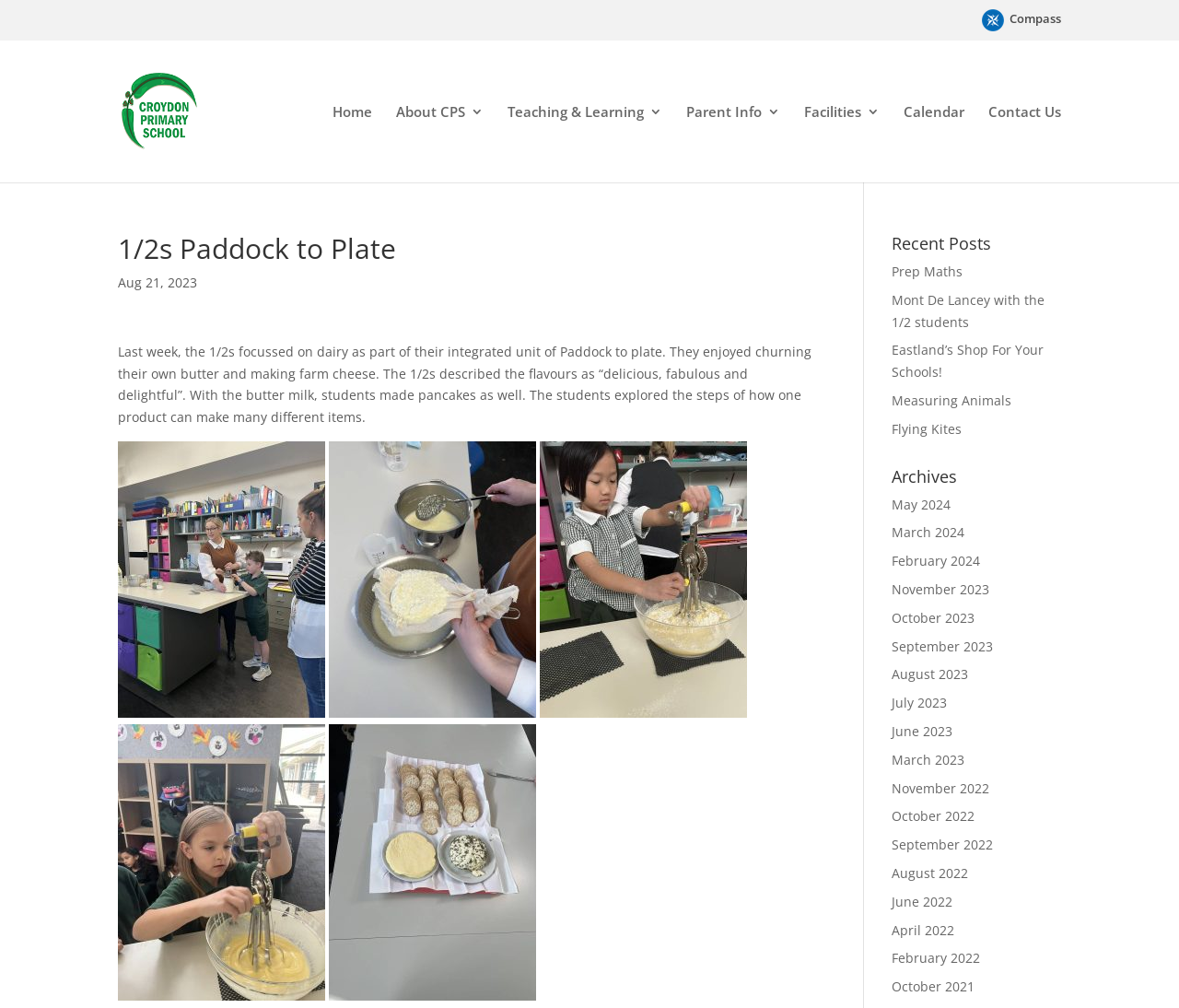How many archive links are available? Using the information from the screenshot, answer with a single word or phrase.

18